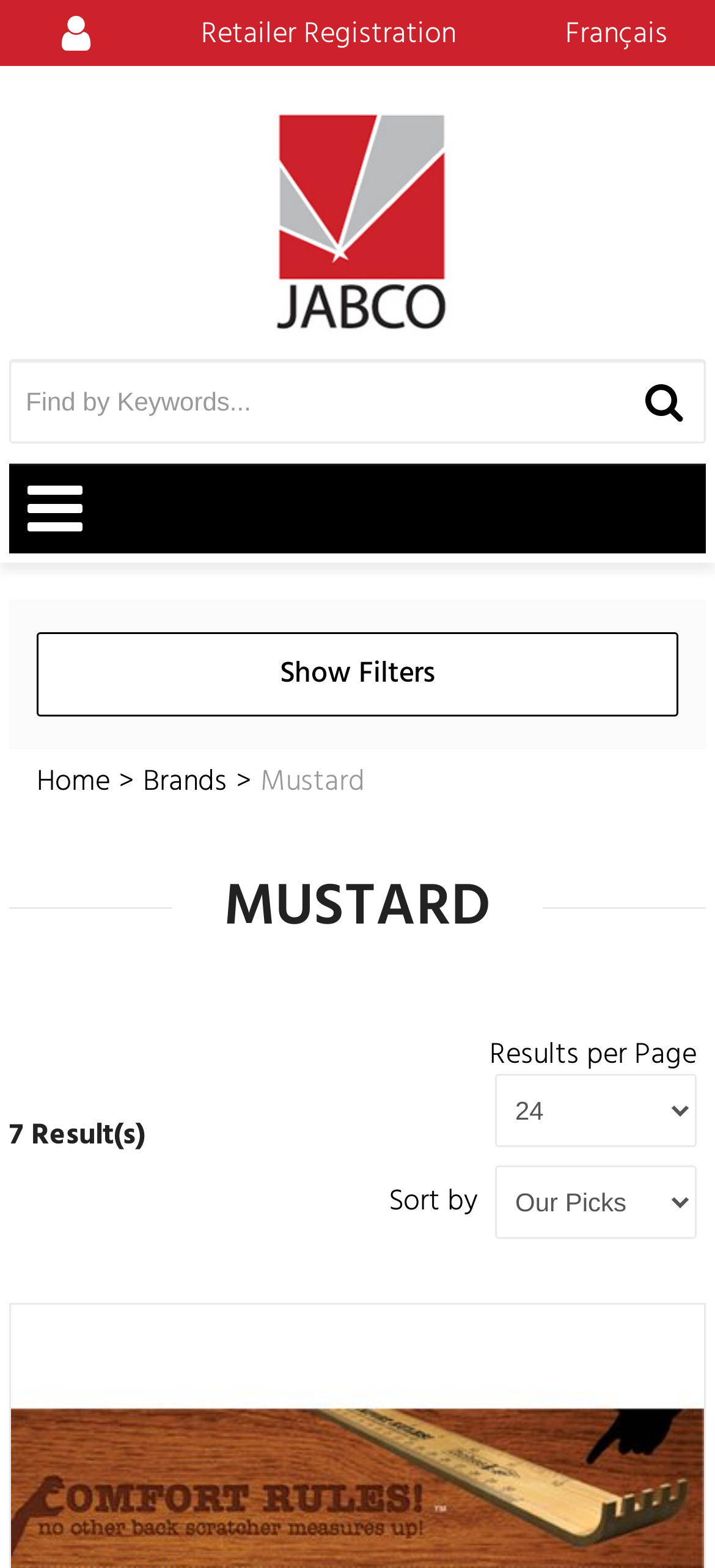Please specify the bounding box coordinates of the region to click in order to perform the following instruction: "Go to Jabco".

[0.357, 0.06, 0.643, 0.223]